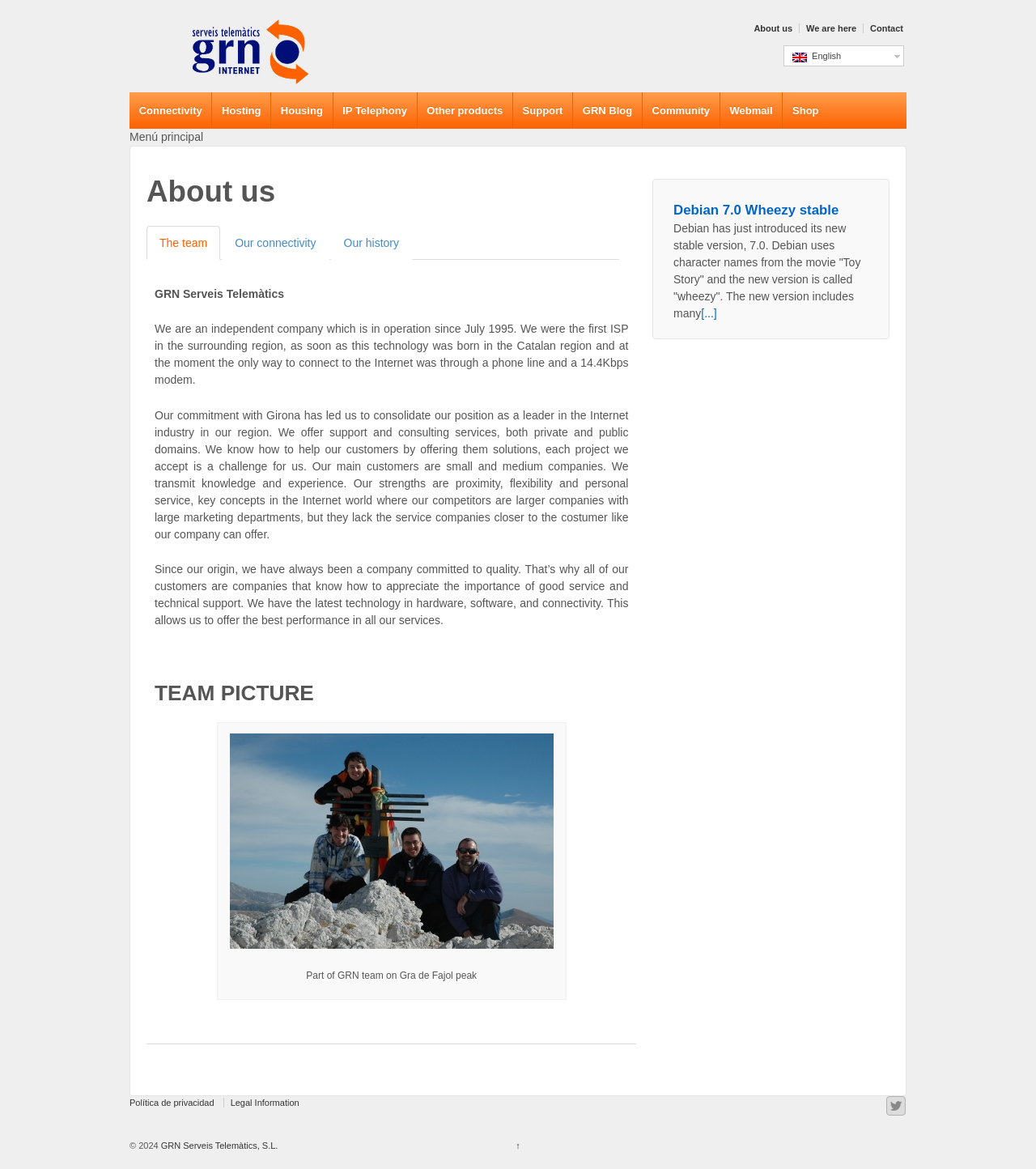Please identify the bounding box coordinates for the region that you need to click to follow this instruction: "Read the Legal Information".

[0.215, 0.939, 0.295, 0.947]